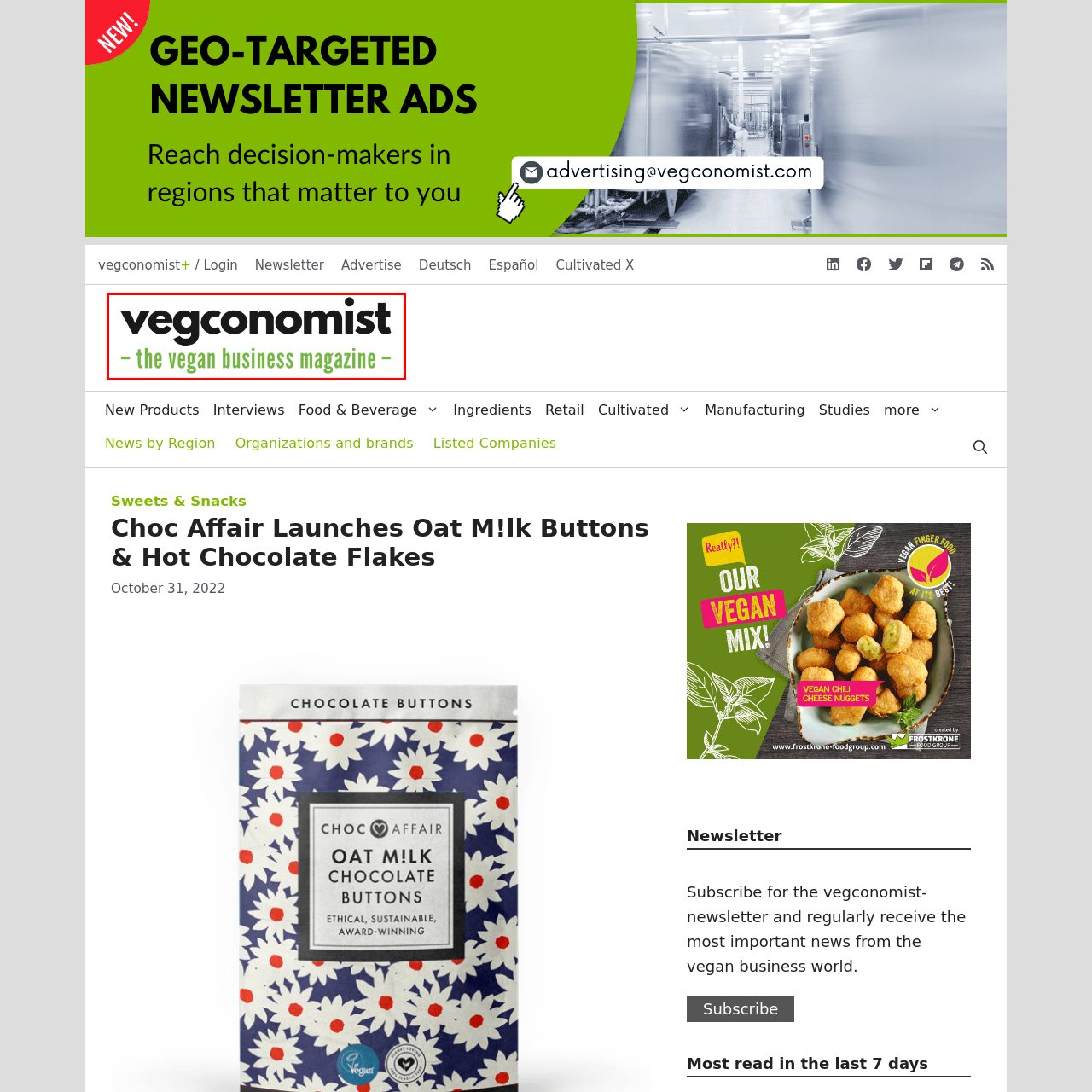Examine the image highlighted by the red boundary, What is the tone of the design? Provide your answer in a single word or phrase.

professional